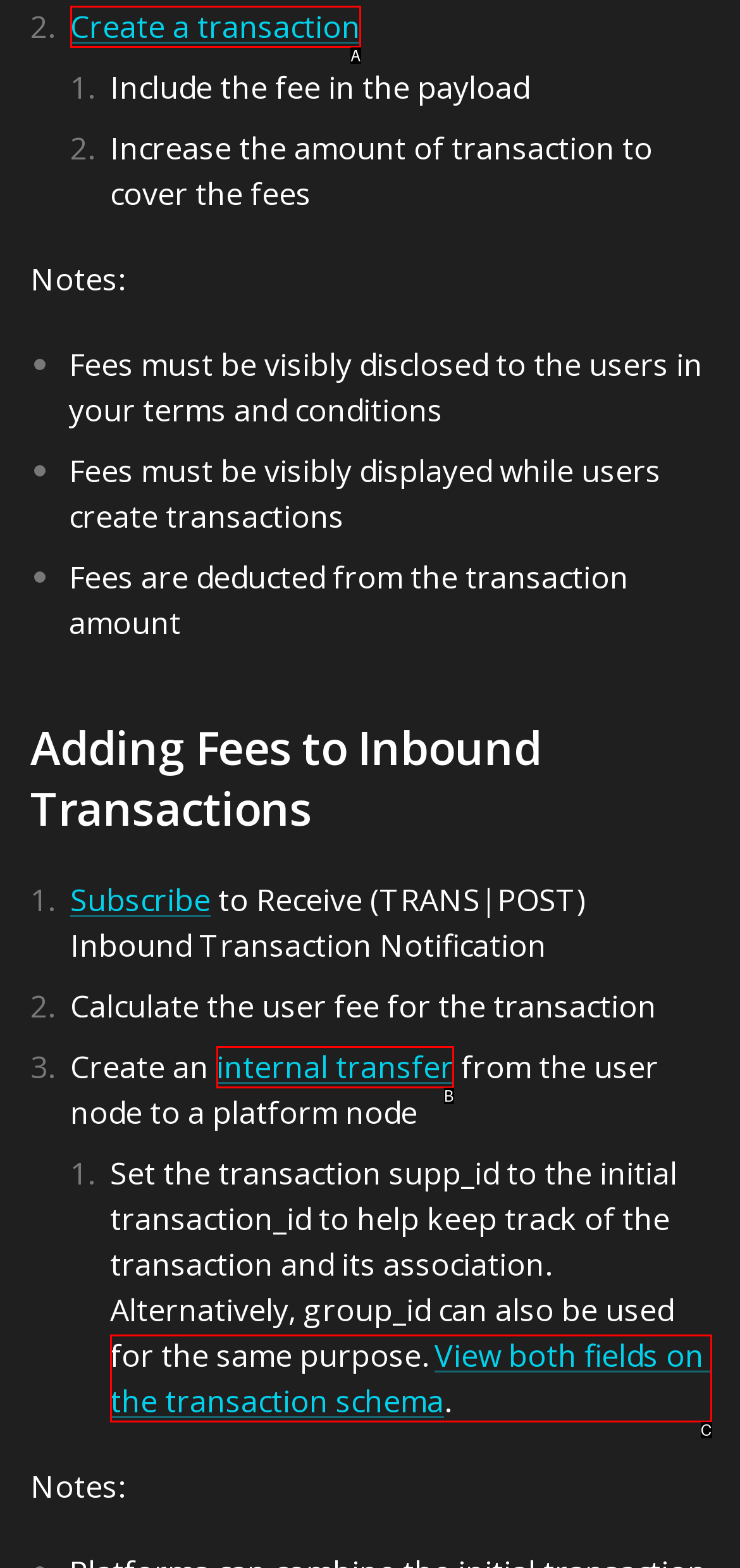Select the option that corresponds to the description: internal transfer
Respond with the letter of the matching choice from the options provided.

B